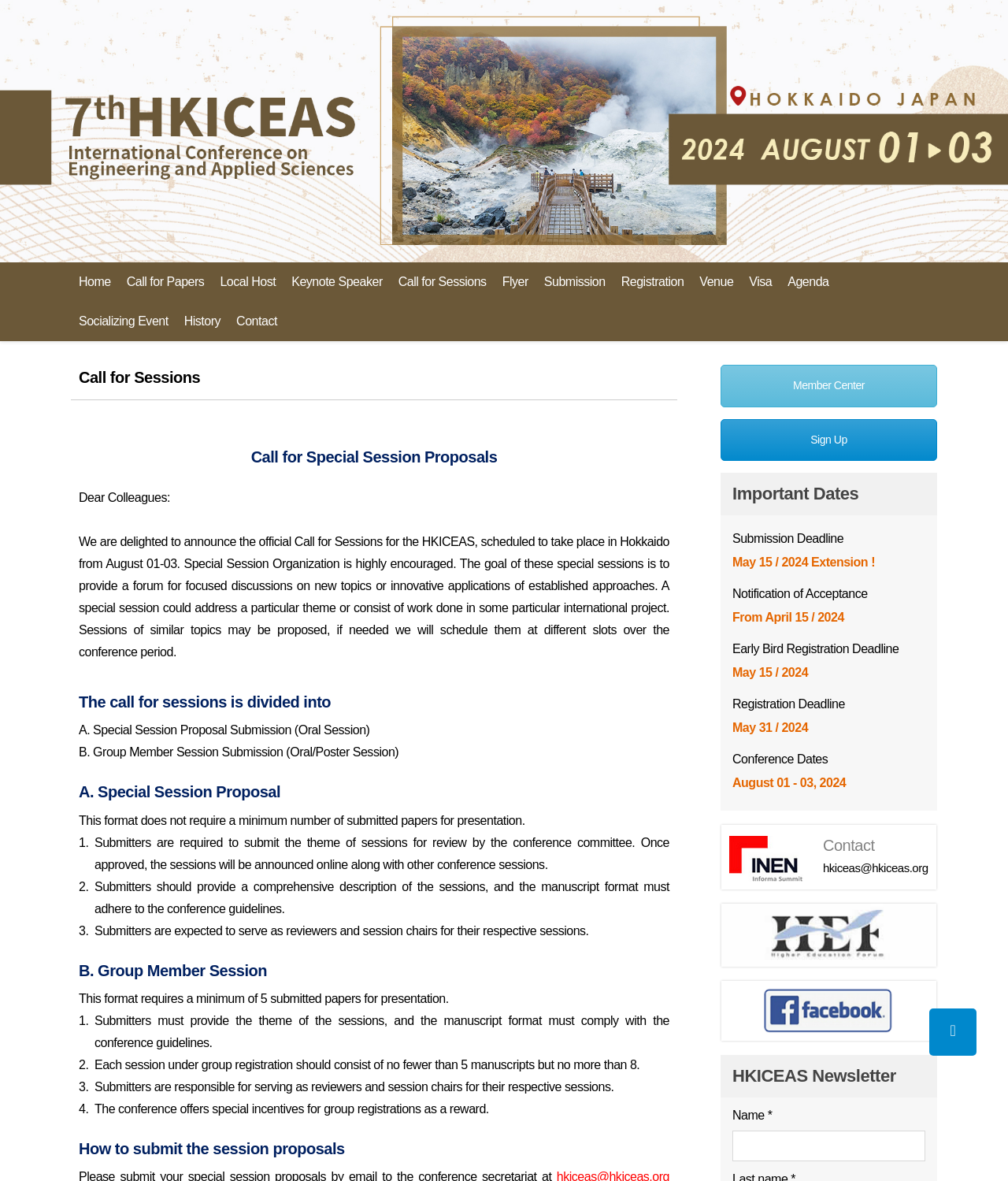What is the theme of the conference?
Please provide a single word or phrase based on the screenshot.

Engineering and Applied Sciences